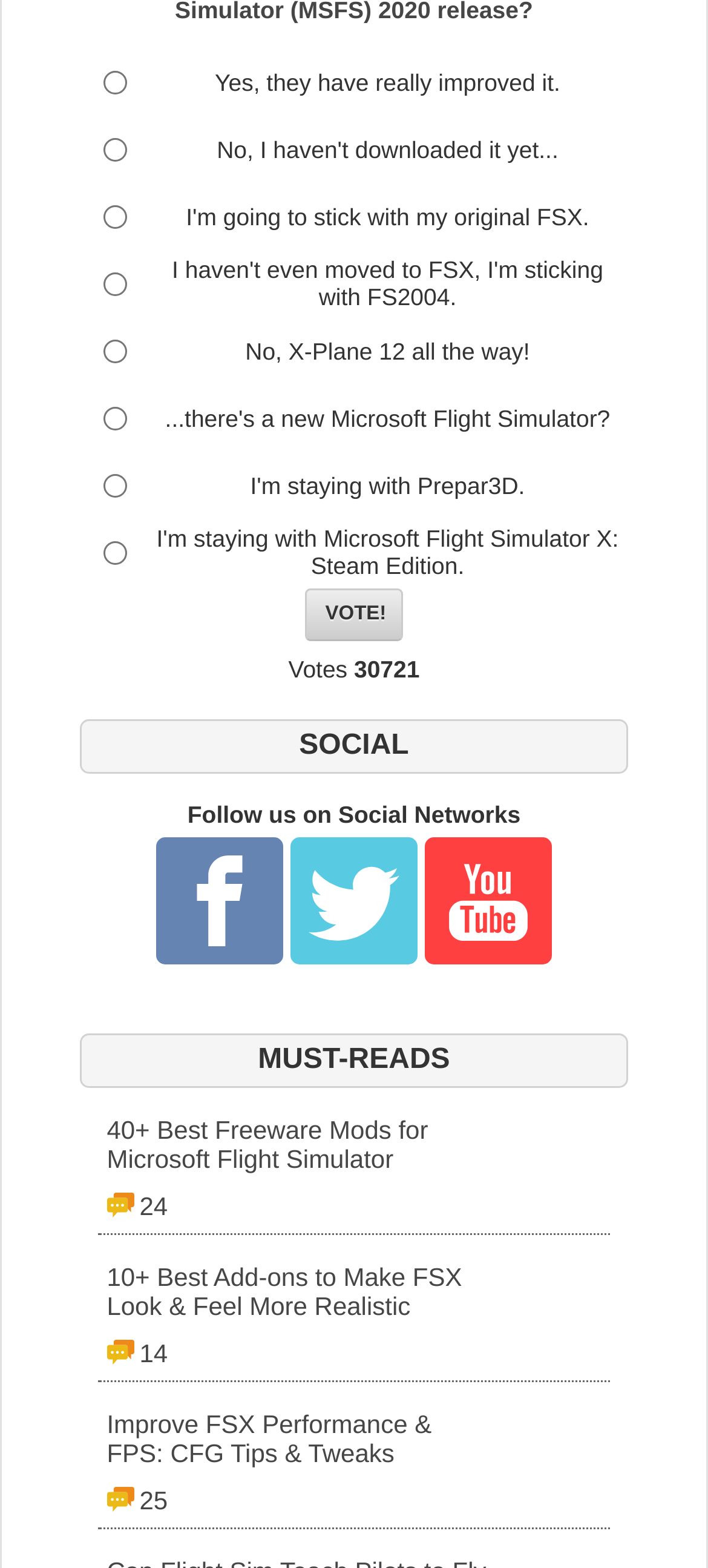Return the bounding box coordinates of the UI element that corresponds to this description: "name="voteID" value="6"". The coordinates must be given as four float numbers in the range of 0 and 1, [left, top, right, bottom].

[0.146, 0.259, 0.179, 0.274]